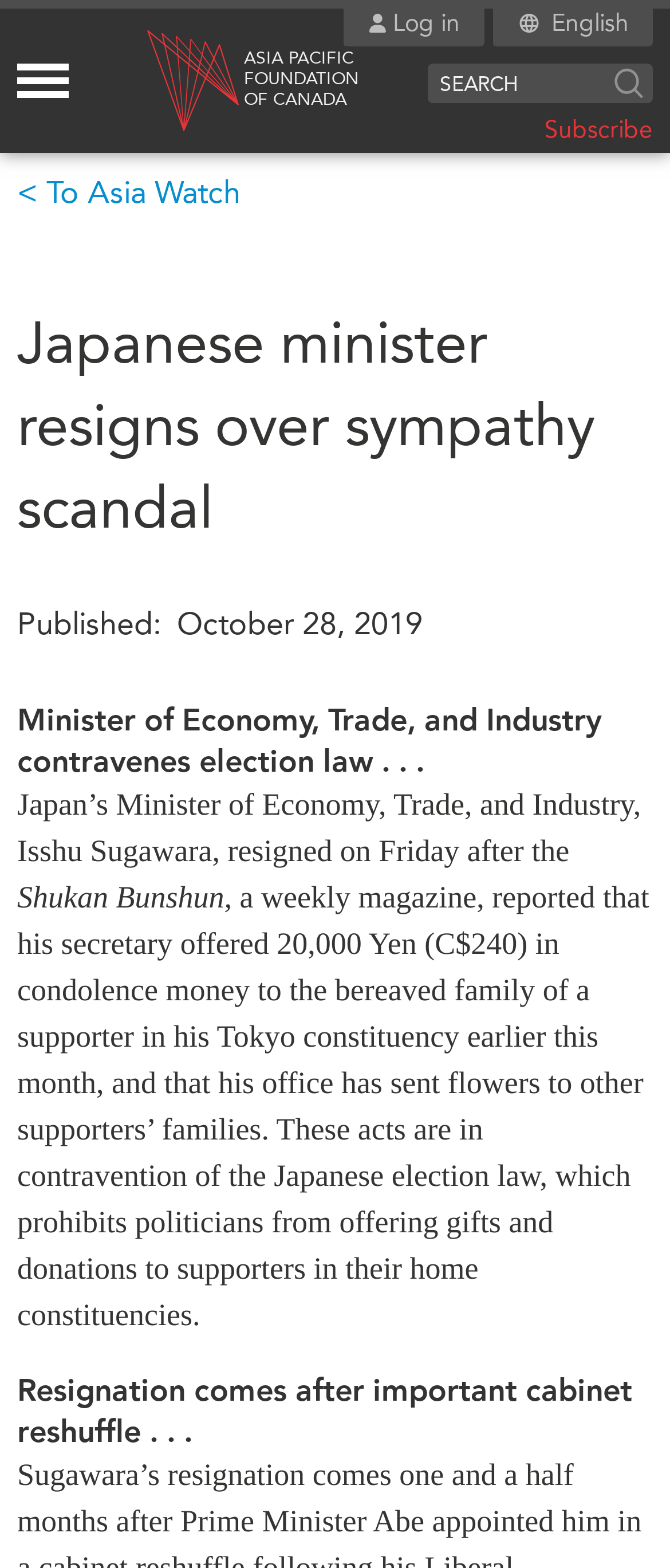Provide the bounding box coordinates of the area you need to click to execute the following instruction: "Subscribe".

[0.813, 0.074, 0.974, 0.093]